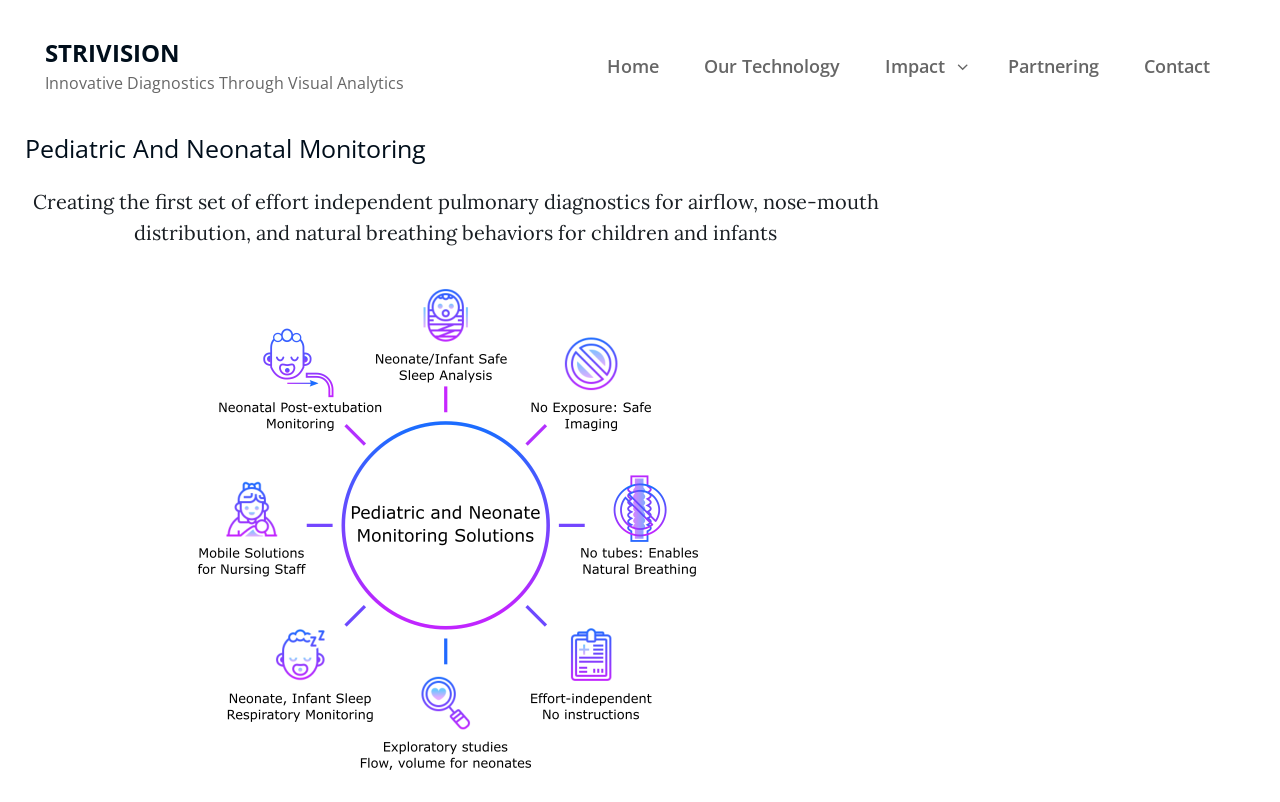Identify the bounding box of the UI element described as follows: "Impact". Provide the coordinates as four float numbers in the range of 0 to 1 [left, top, right, bottom].

[0.676, 0.048, 0.768, 0.116]